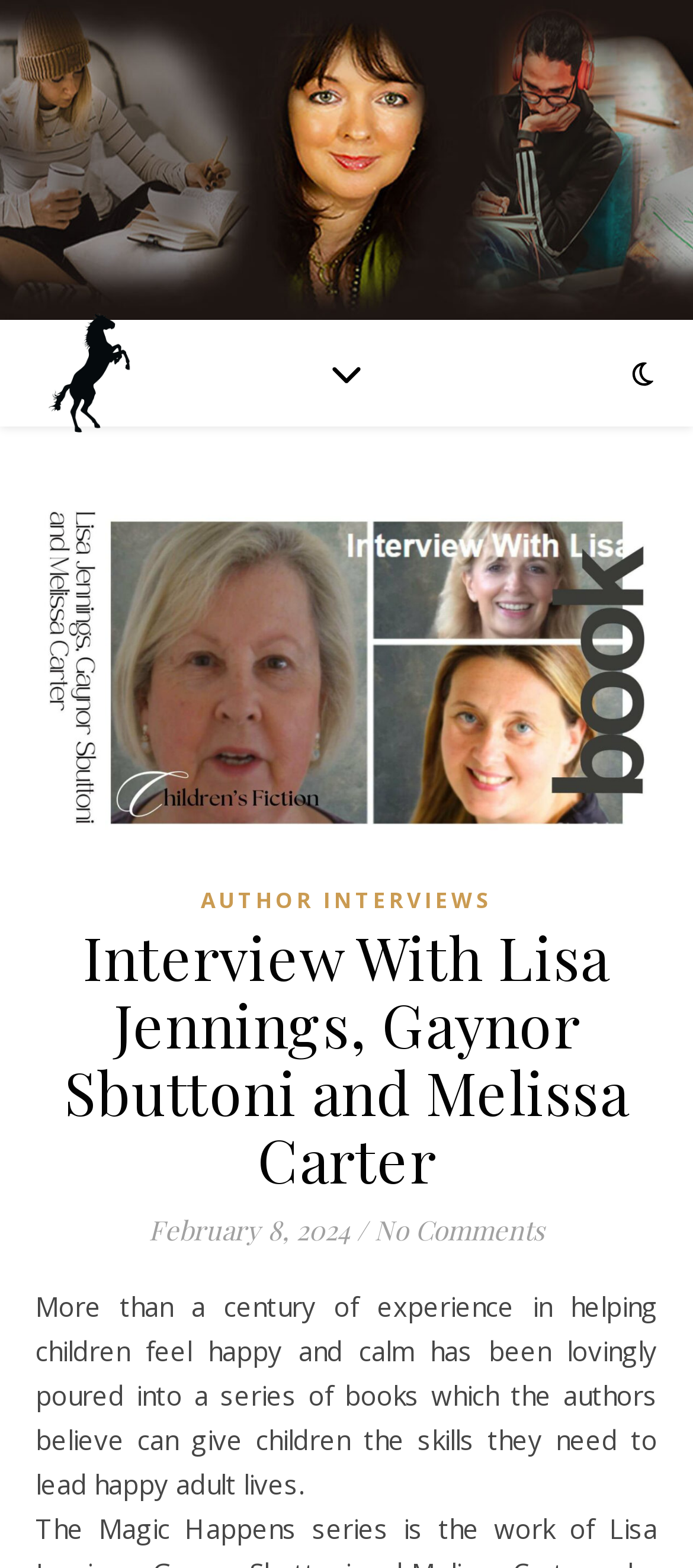How many comments are there on the interview? From the image, respond with a single word or brief phrase.

No Comments